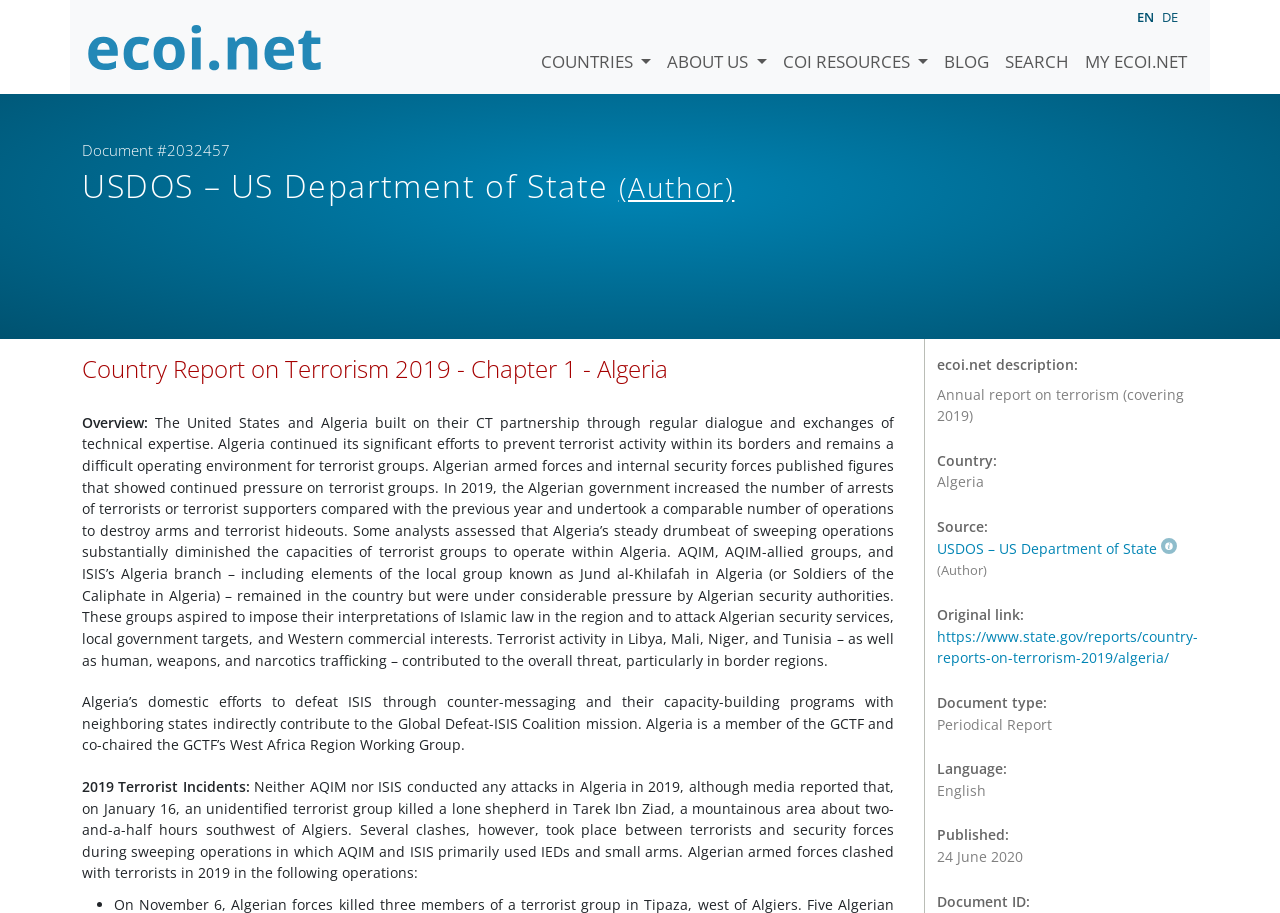Carefully examine the image and provide an in-depth answer to the question: What is the date of publication of the report?

I found the date of publication of the report by looking at the description list detail element with the text '24 June 2020' which is located in the section that describes the report's metadata.